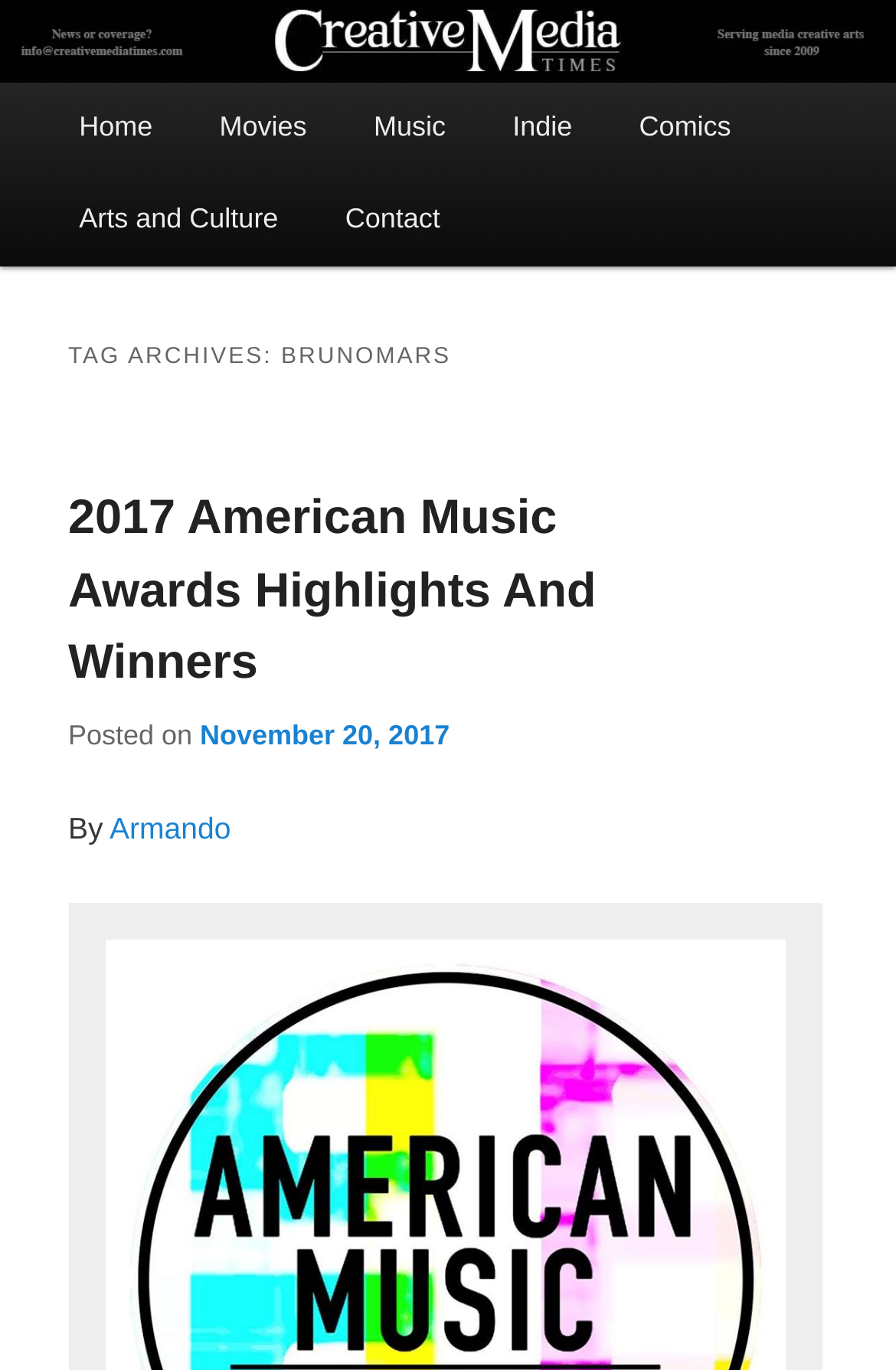Specify the bounding box coordinates of the region I need to click to perform the following instruction: "view 2017 American Music Awards Highlights And Winners". The coordinates must be four float numbers in the range of 0 to 1, i.e., [left, top, right, bottom].

[0.076, 0.359, 0.665, 0.504]